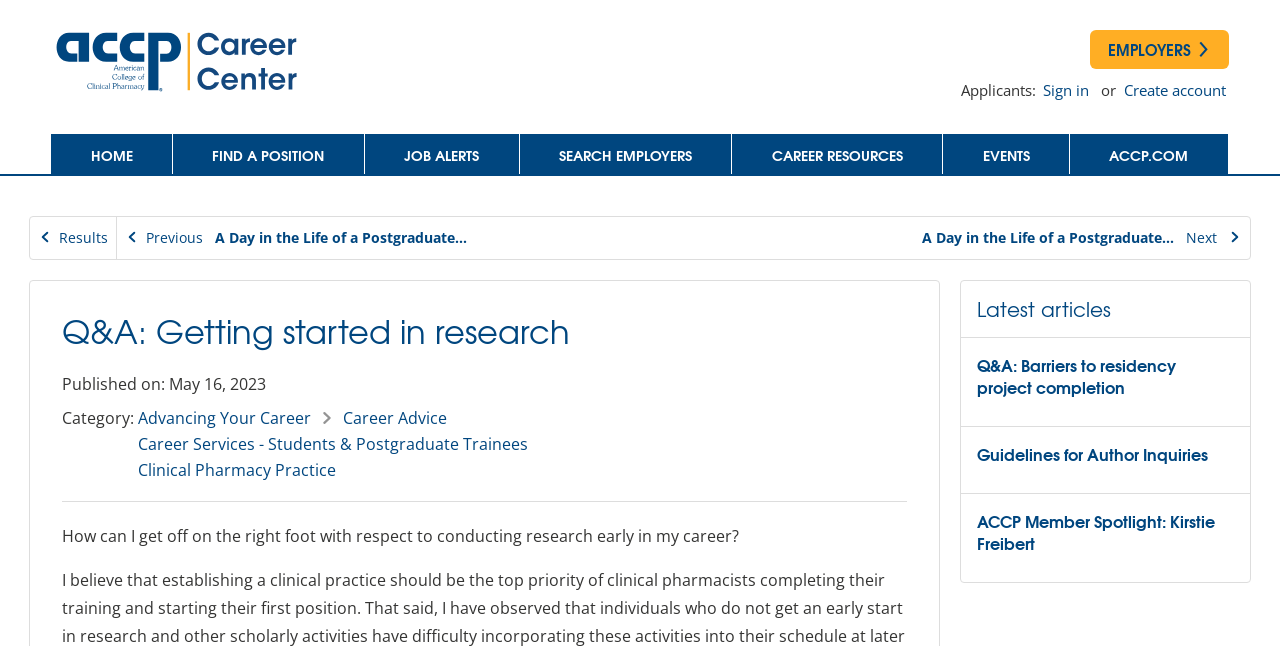Please provide the bounding box coordinates for the element that needs to be clicked to perform the following instruction: "Read the article 'Q&A: Barriers to residency project completion'". The coordinates should be given as four float numbers between 0 and 1, i.e., [left, top, right, bottom].

[0.764, 0.546, 0.919, 0.617]